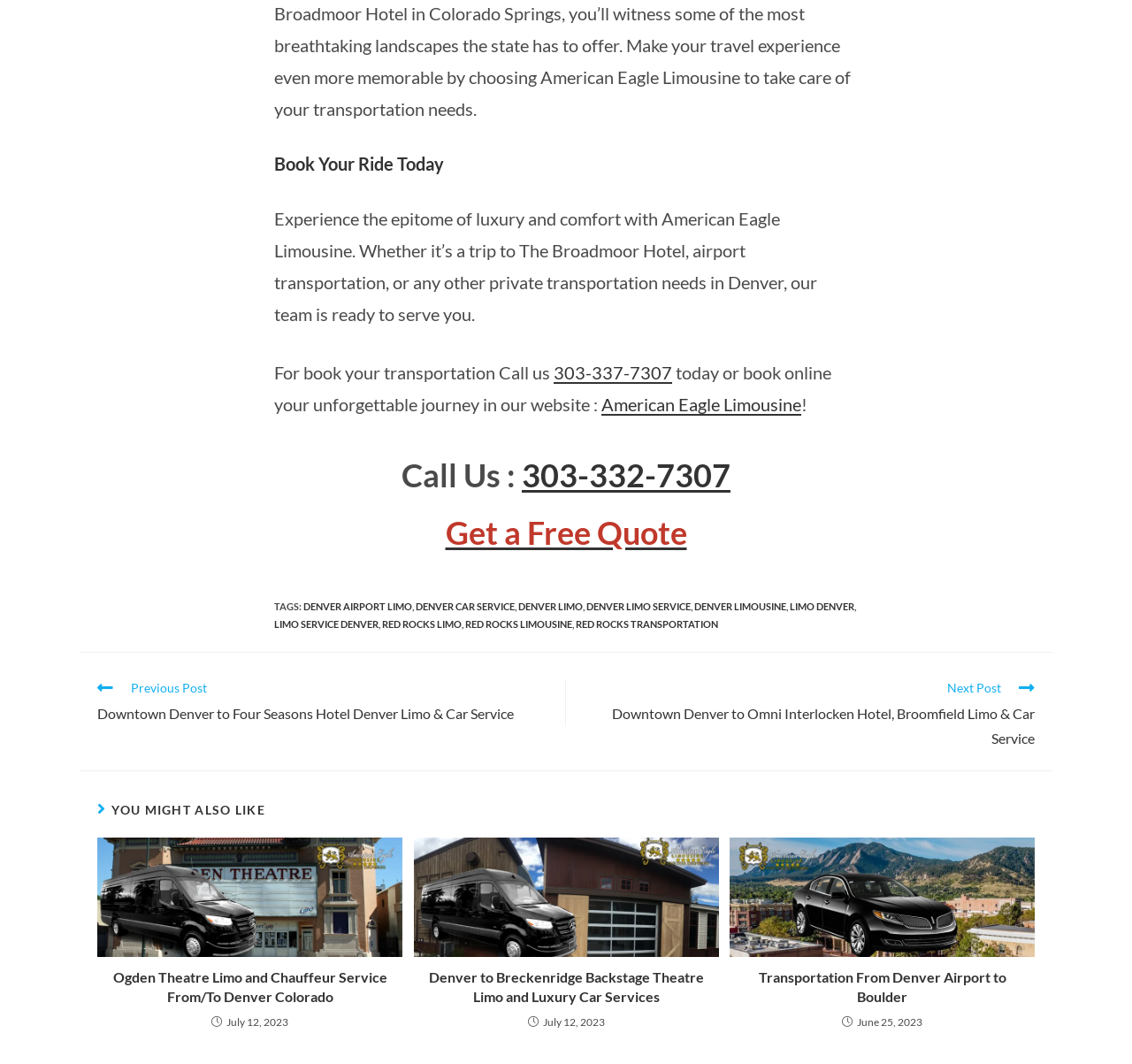What are the services provided by the company?
Based on the image, answer the question with as much detail as possible.

The services provided by the company can be inferred from the text 'Experience the epitome of luxury and comfort with American Eagle Limousine.' which suggests that the company provides luxury and comfort transportation services.